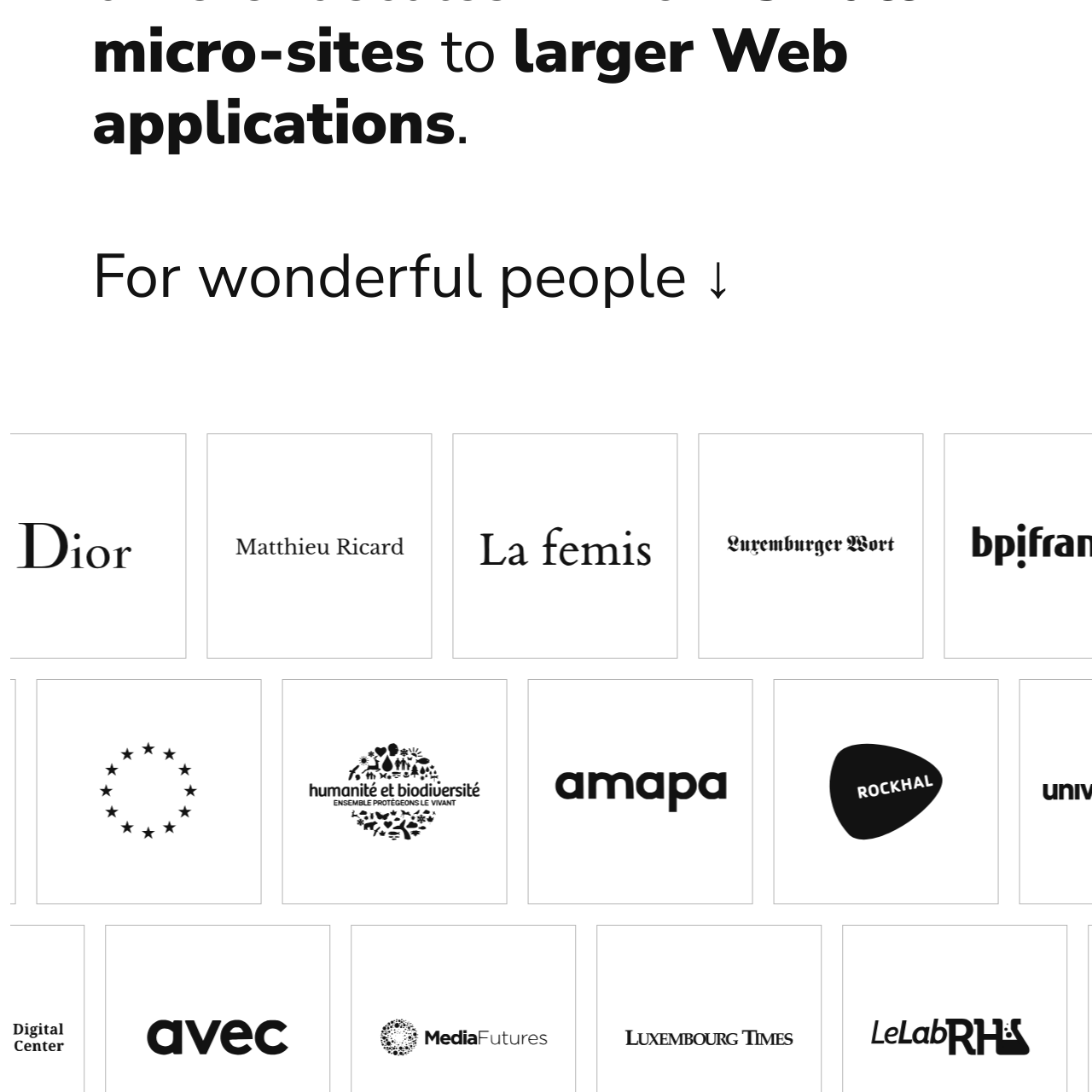Describe in detail the portion of the image that is enclosed within the red boundary.

The image depicts a visual representation of interconnected lines and segments, likely symbolizing a network or a flowchart. The design features a series of nodes connected by straight lines, evoking themes of communication, connectivity, or data flow. This could represent concepts related to technology, programming, or larger web applications, aligning with the context of the surrounding text, which hints at applications for "wonderful people." The overall aesthetic is minimalistic yet effective in conveying a sense of order and structure within complex systems.